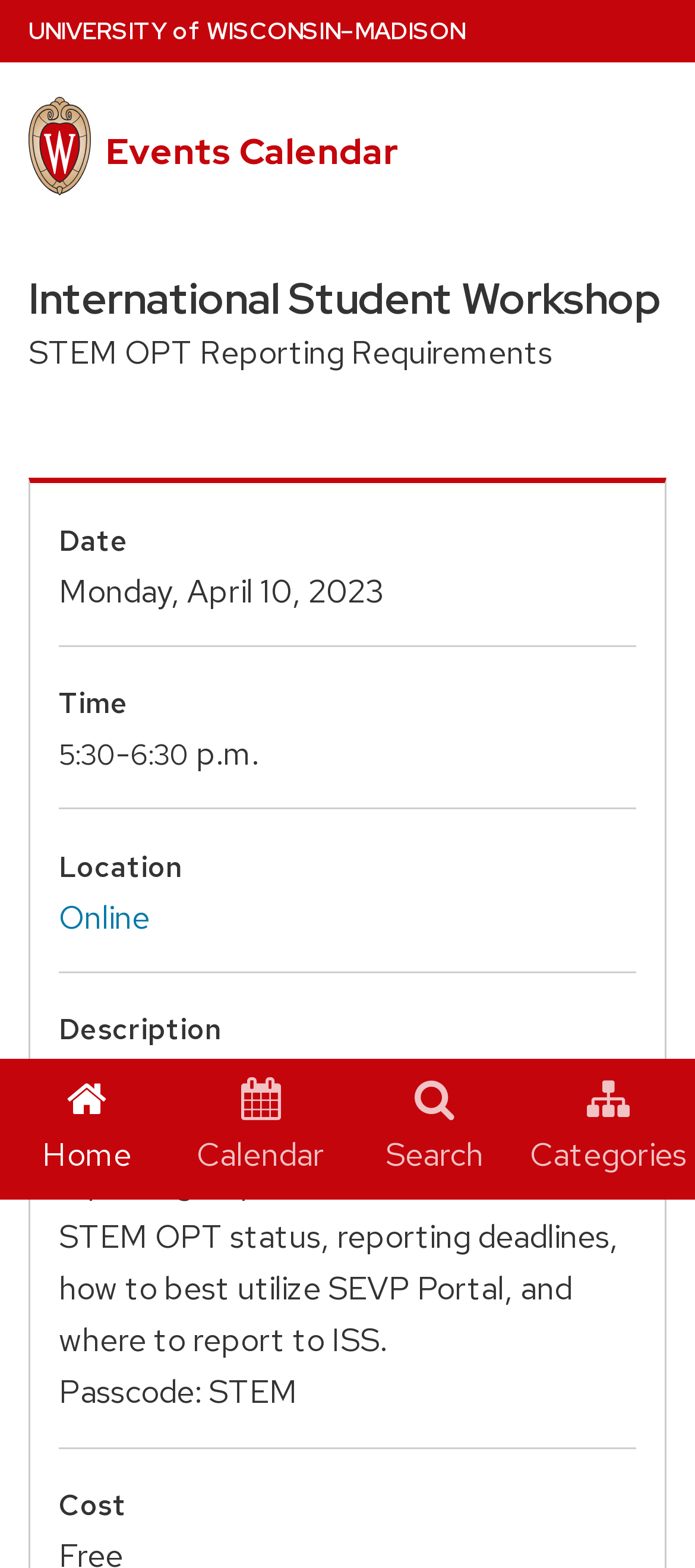What is the passcode for the event?
Please respond to the question with a detailed and informative answer.

The passcode for the event can be found in the 'Event Details' section, which is located below the event title. The specific passcode is mentioned in a static text element with the value 'Passcode: STEM'.